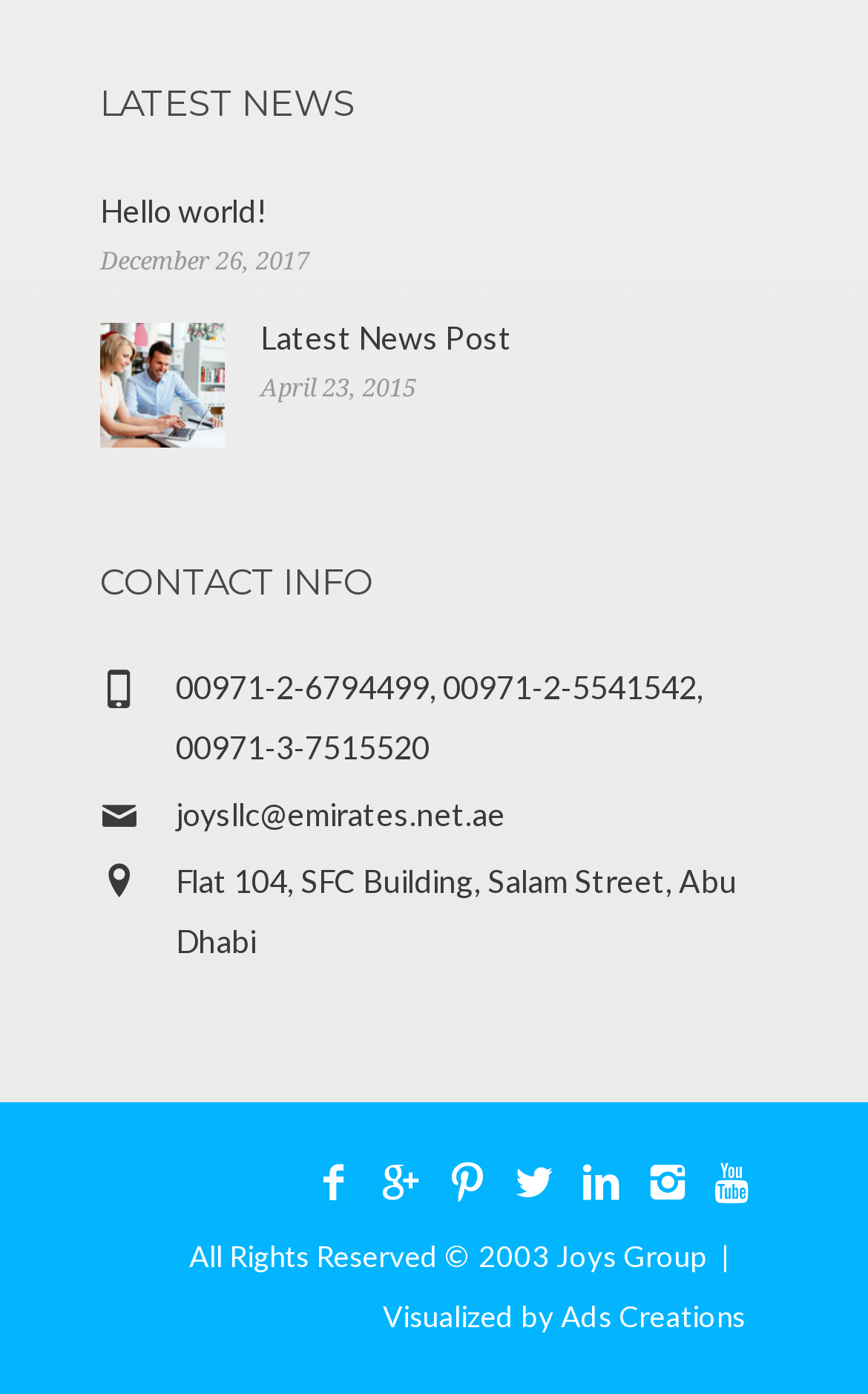Using the provided element description: "joysllc@emirates.net.ae", determine the bounding box coordinates of the corresponding UI element in the screenshot.

[0.203, 0.57, 0.582, 0.597]